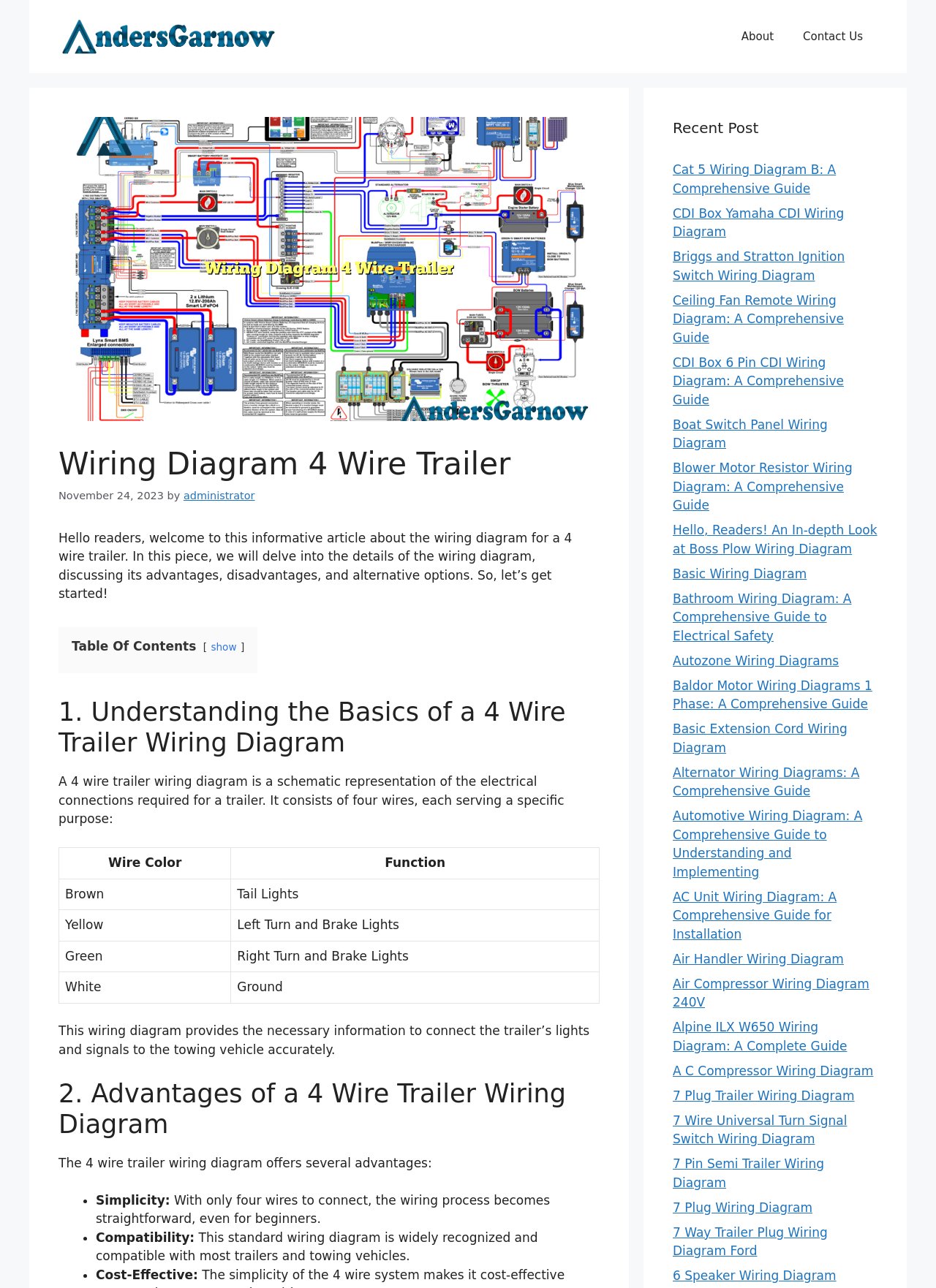Determine the bounding box of the UI component based on this description: "Contact Us". The bounding box coordinates should be four float values between 0 and 1, i.e., [left, top, right, bottom].

[0.842, 0.011, 0.938, 0.045]